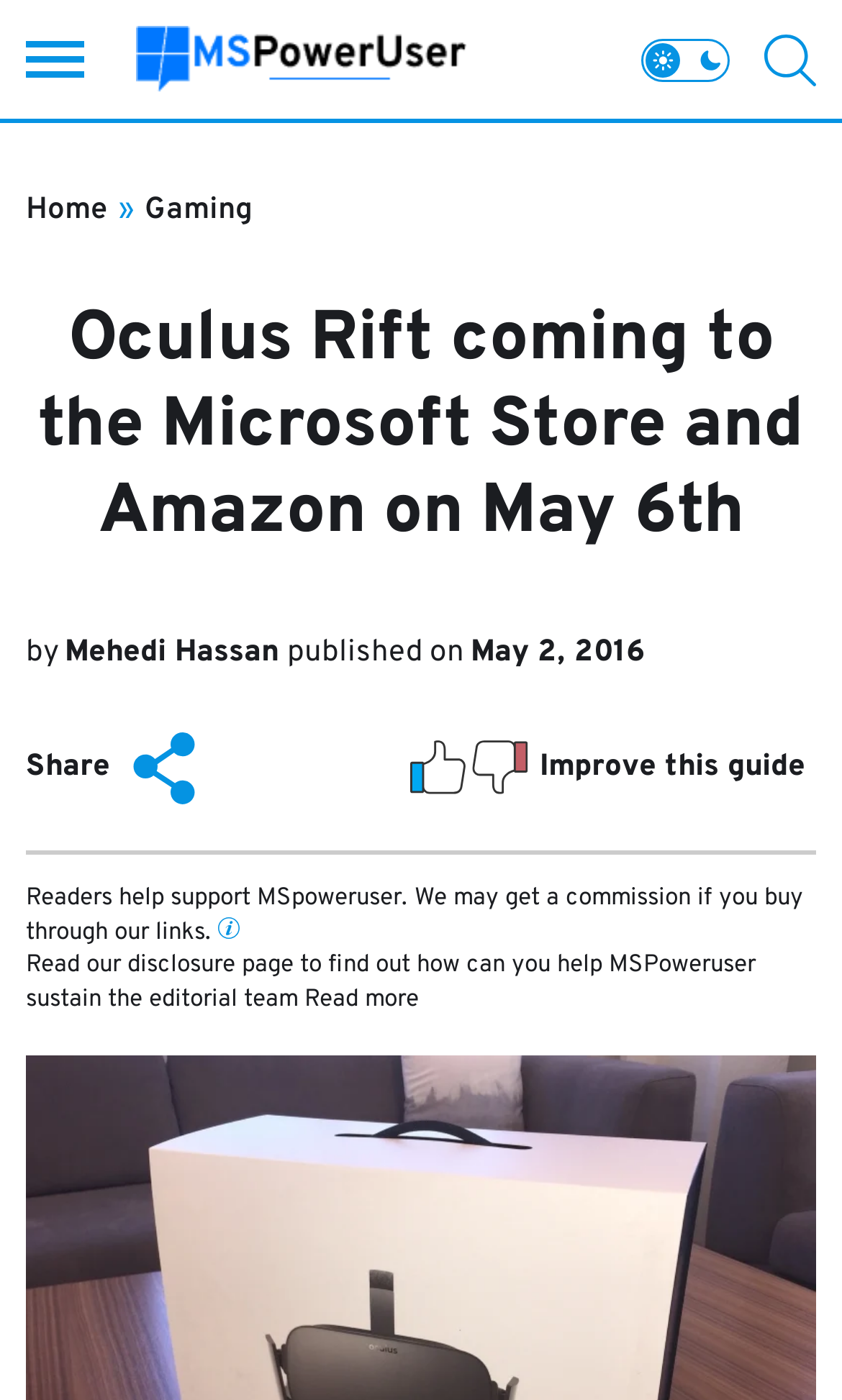Can you locate the main headline on this webpage and provide its text content?

Oculus Rift coming to the Microsoft Store and Amazon on May 6th